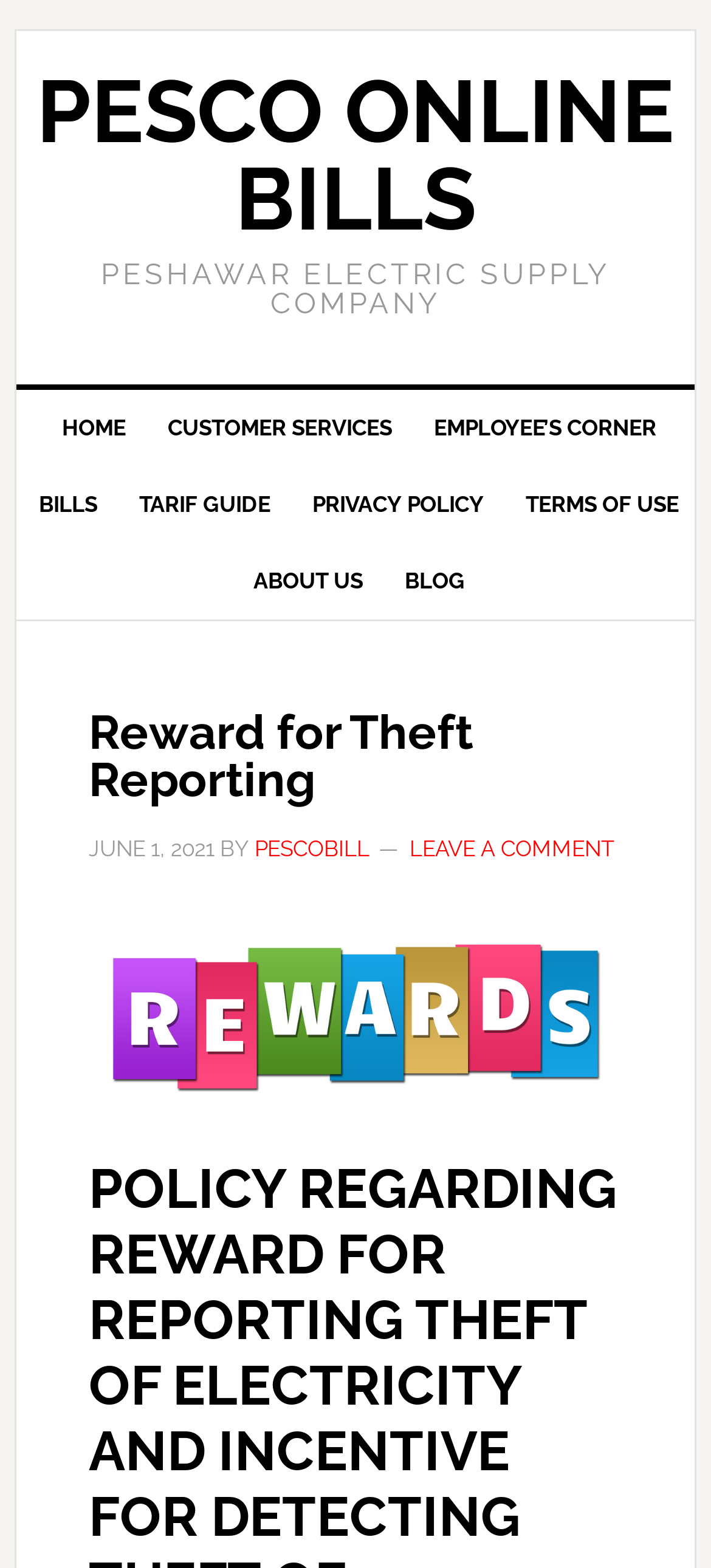What is the current page about?
From the screenshot, provide a brief answer in one word or phrase.

Reward for Theft Reporting